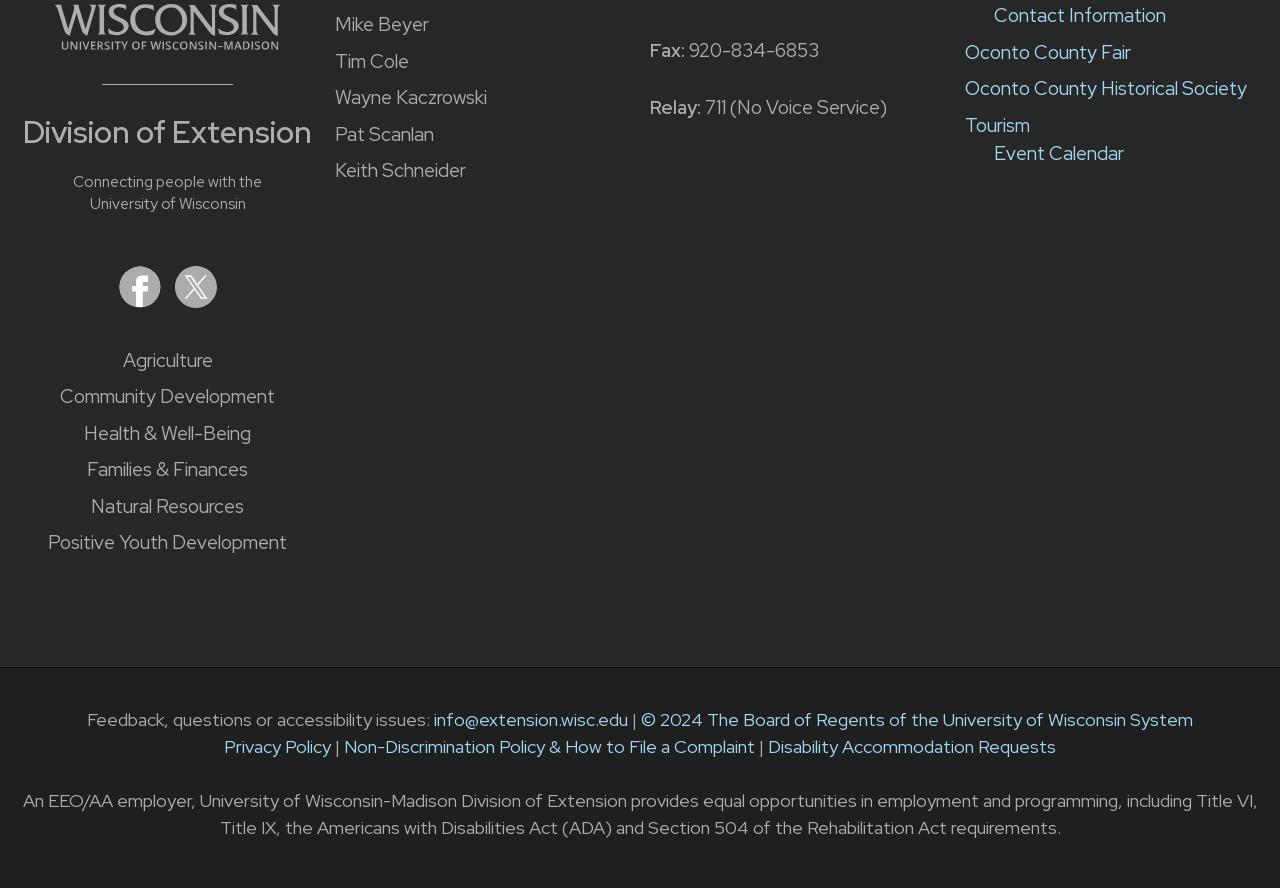Can you find the bounding box coordinates for the element to click on to achieve the instruction: "view the previous message"?

None